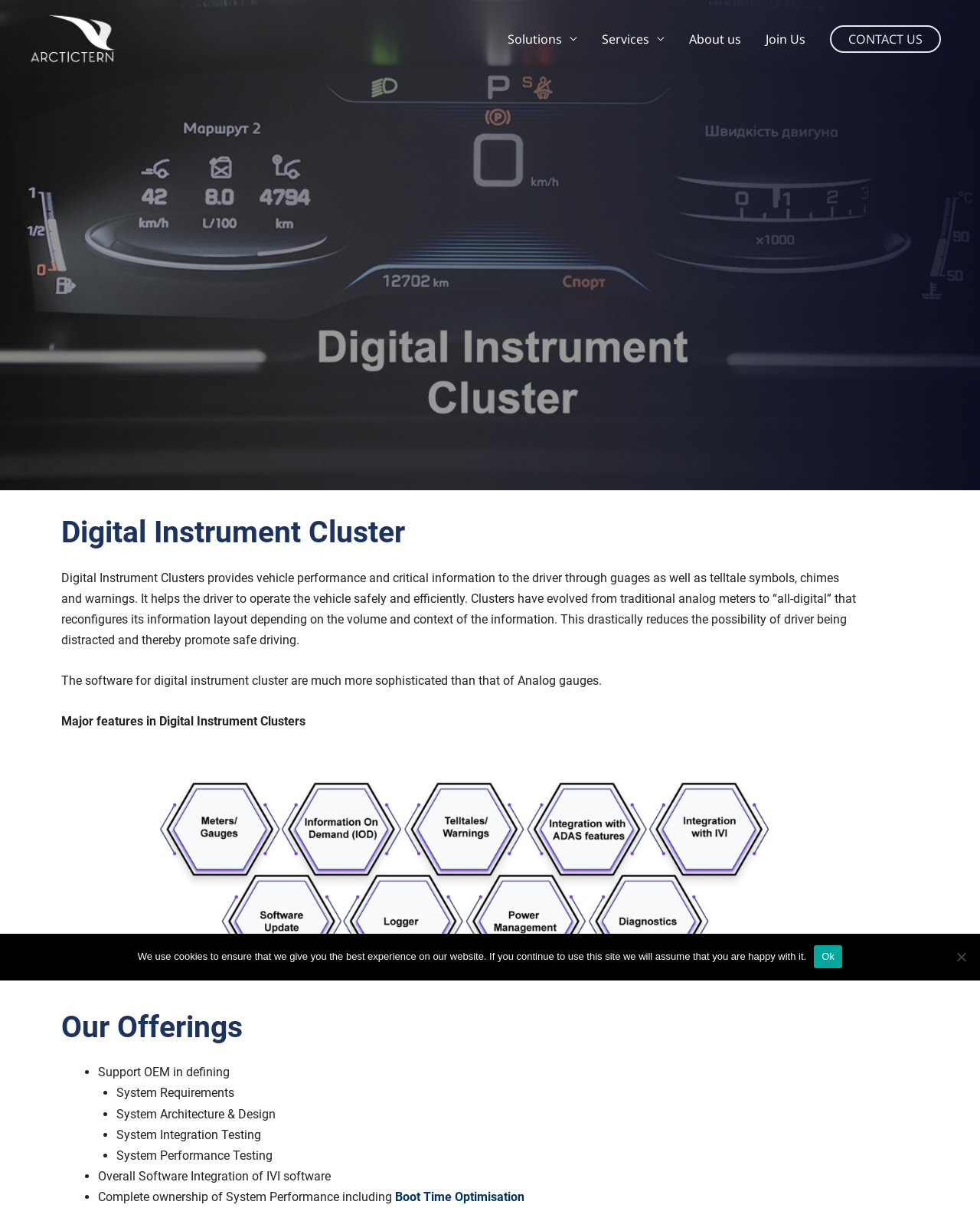Please provide the bounding box coordinates for the UI element as described: "Solutions". The coordinates must be four floats between 0 and 1, represented as [left, top, right, bottom].

[0.505, 0.012, 0.602, 0.053]